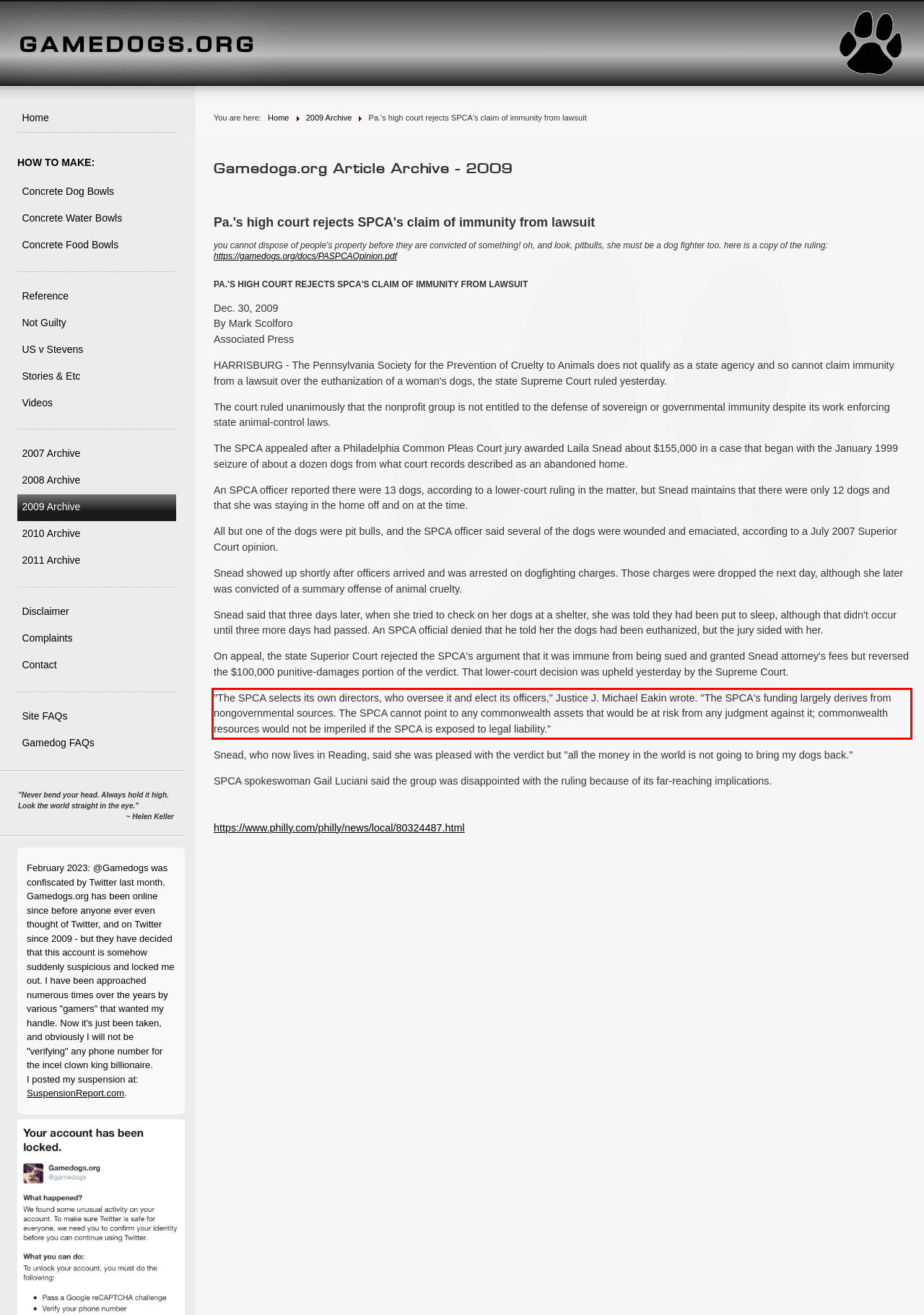You are given a webpage screenshot with a red bounding box around a UI element. Extract and generate the text inside this red bounding box.

"The SPCA selects its own directors, who oversee it and elect its officers," Justice J. Michael Eakin wrote. "The SPCA's funding largely derives from nongovernmental sources. The SPCA cannot point to any commonwealth assets that would be at risk from any judgment against it; commonwealth resources would not be imperiled if the SPCA is exposed to legal liability."